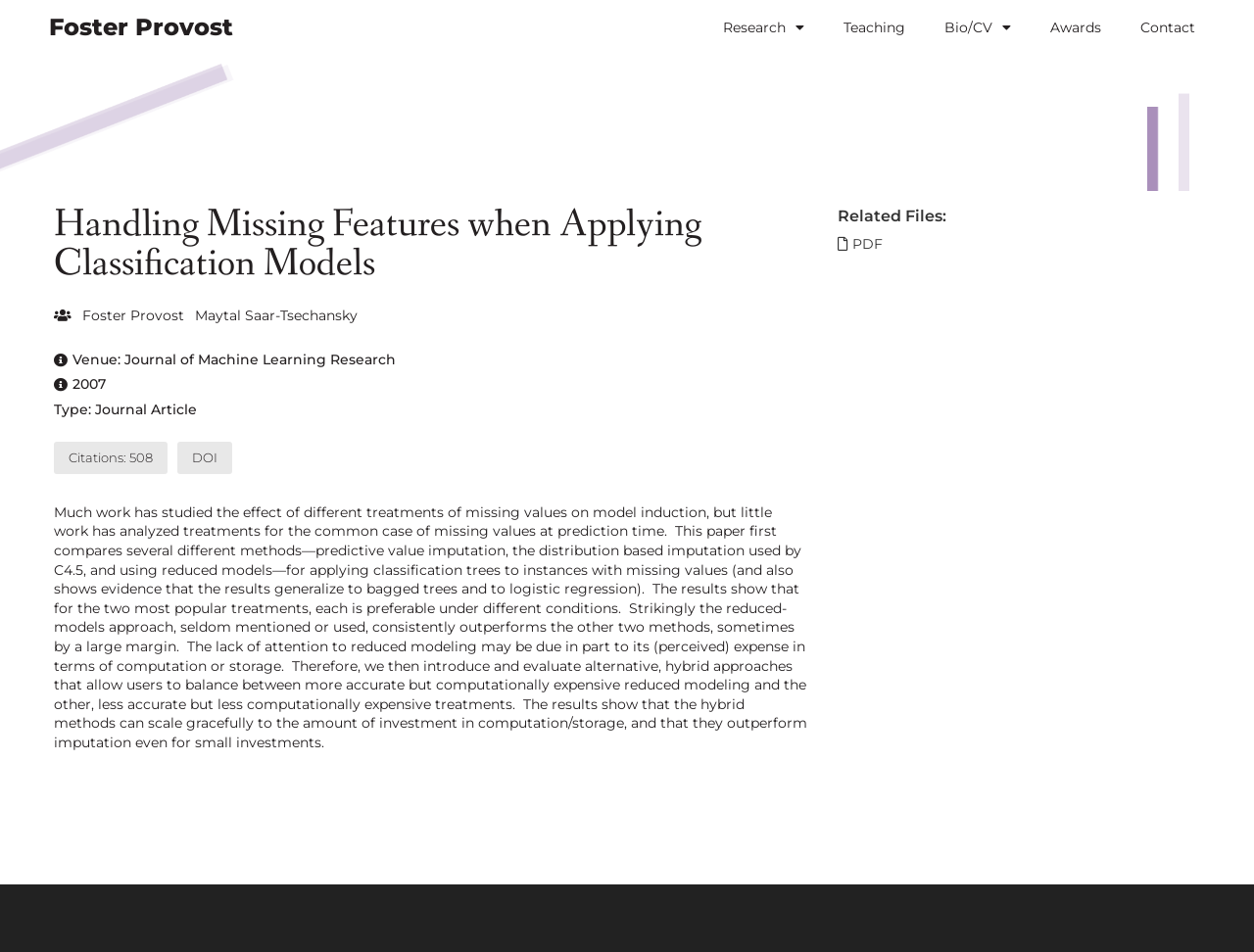Kindly determine the bounding box coordinates for the clickable area to achieve the given instruction: "Read the article in PDF format".

[0.668, 0.247, 0.704, 0.266]